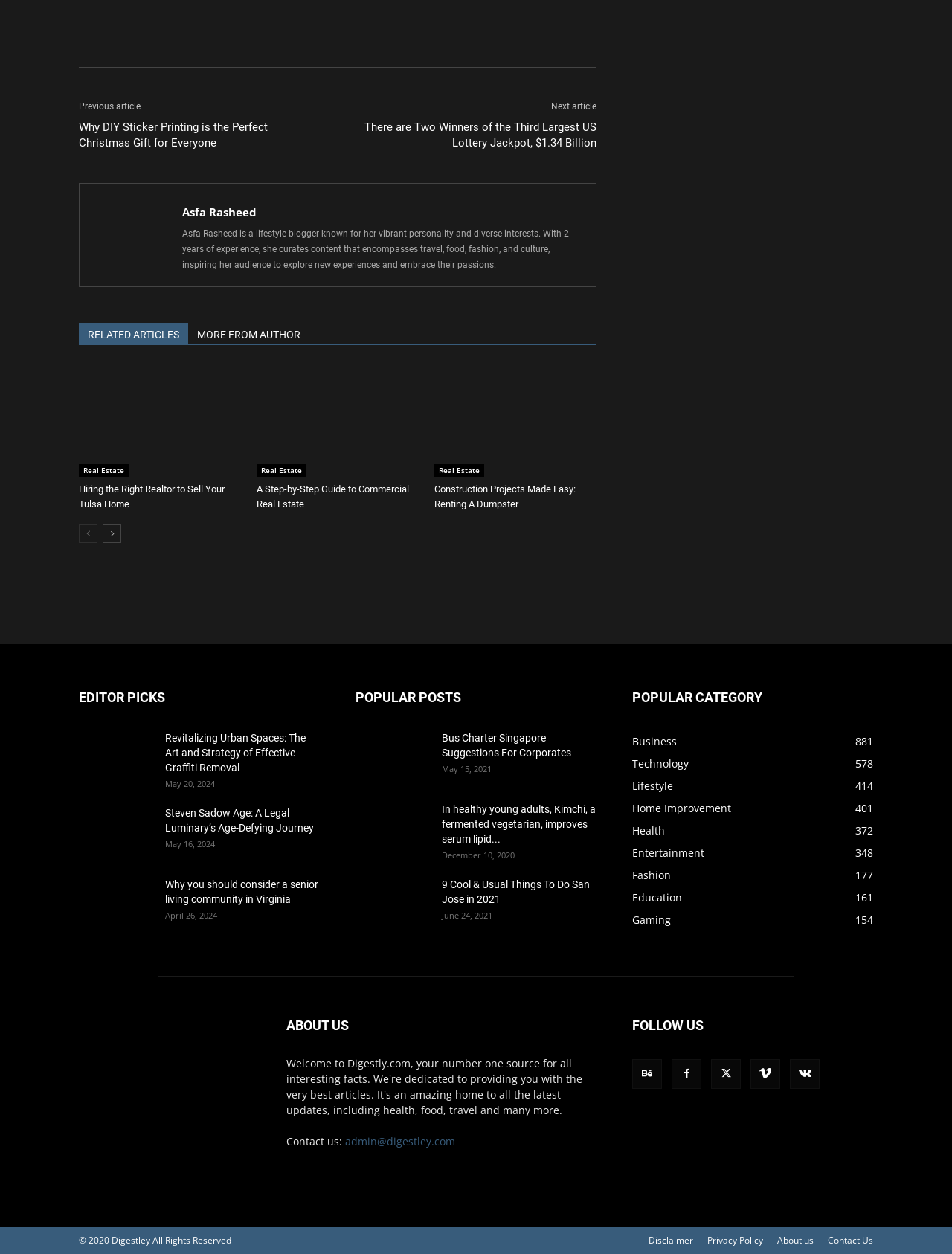Using floating point numbers between 0 and 1, provide the bounding box coordinates in the format (top-left x, top-left y, bottom-right x, bottom-right y). Locate the UI element described here: MORE FROM AUTHOR

[0.198, 0.257, 0.325, 0.274]